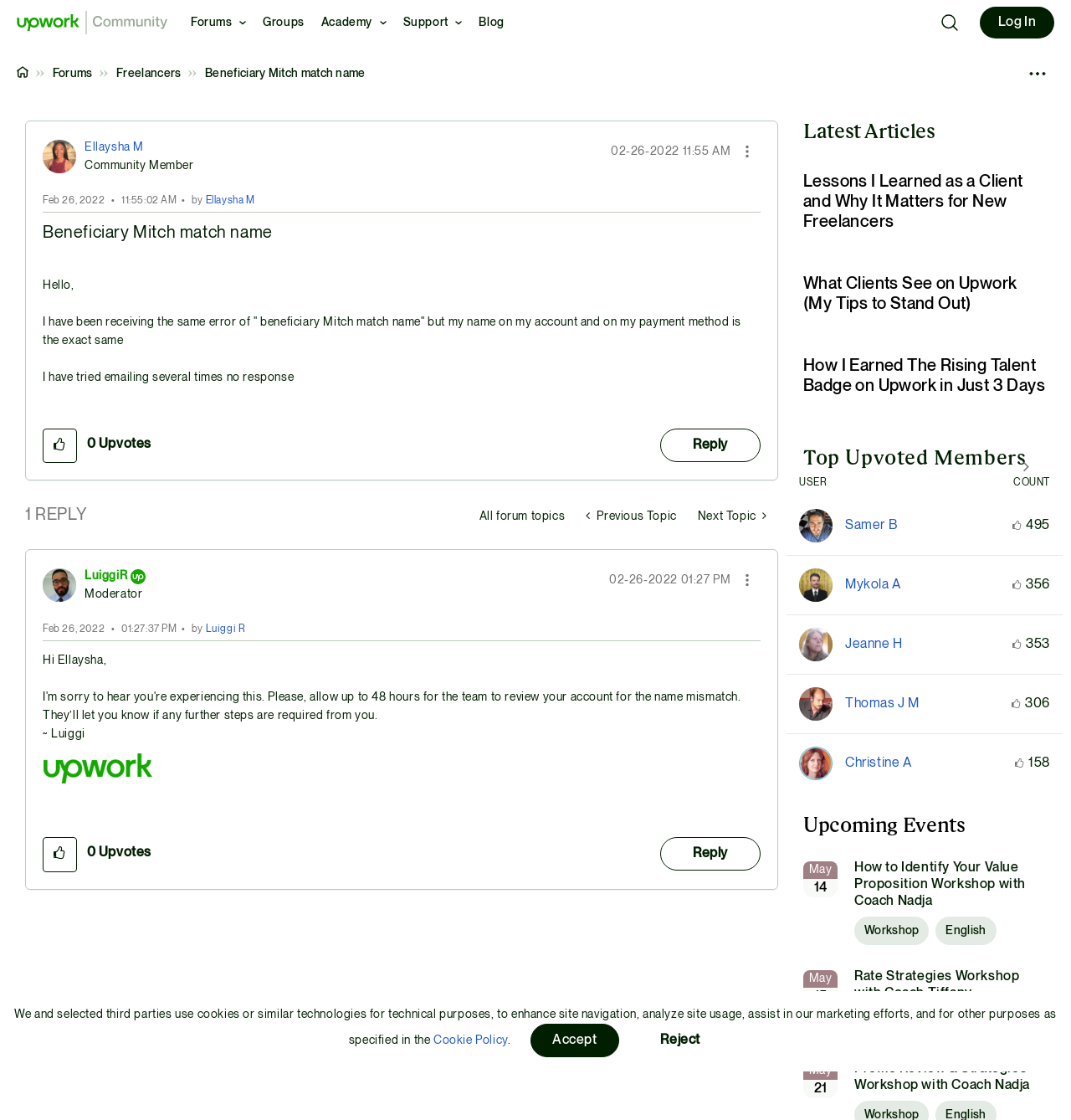What is the role of LuiggiR in the community? Look at the image and give a one-word or short phrase answer.

Moderator